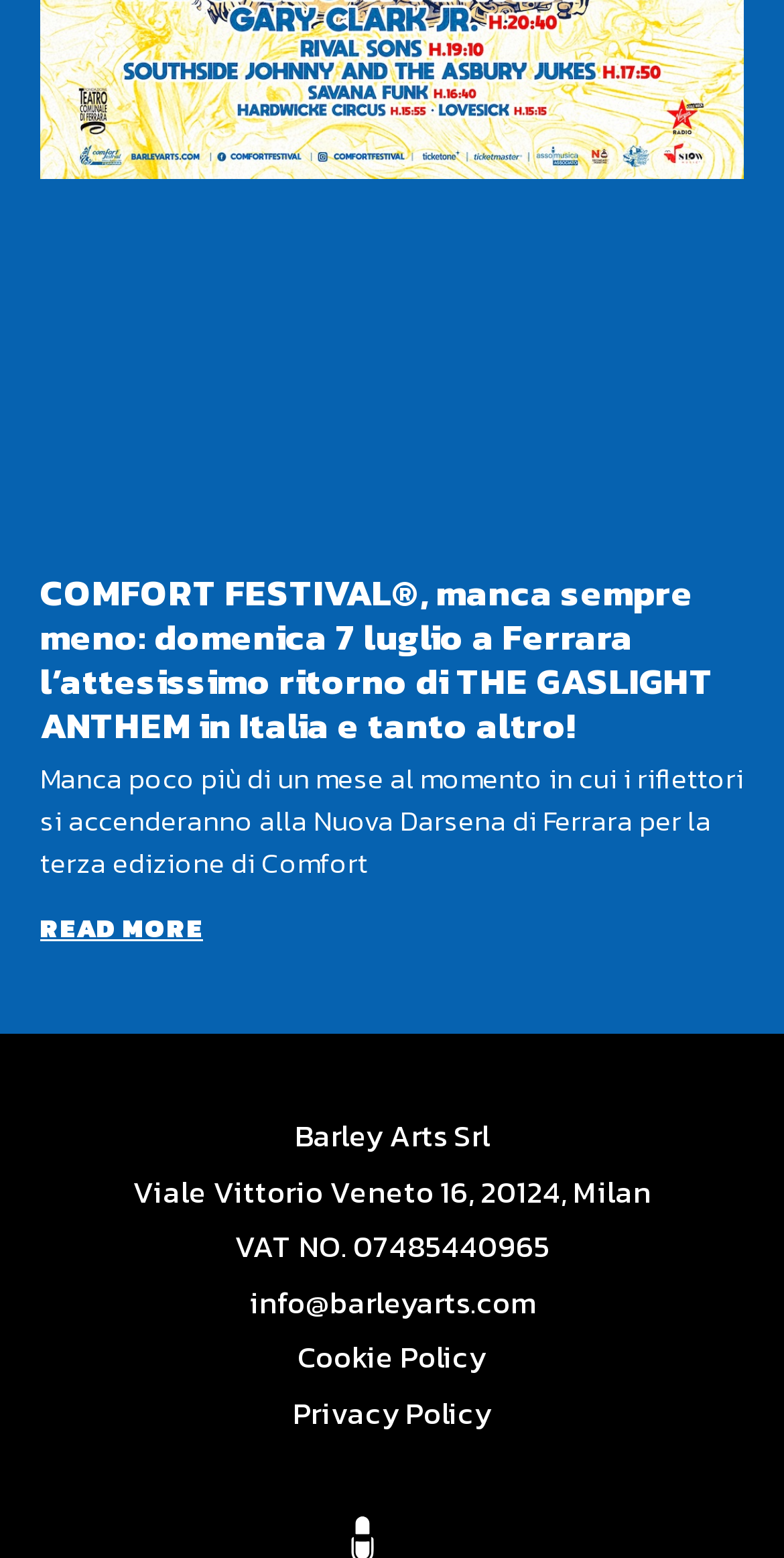Please answer the following question using a single word or phrase: 
What is the name of the festival mentioned?

COMFORT FESTIVAL